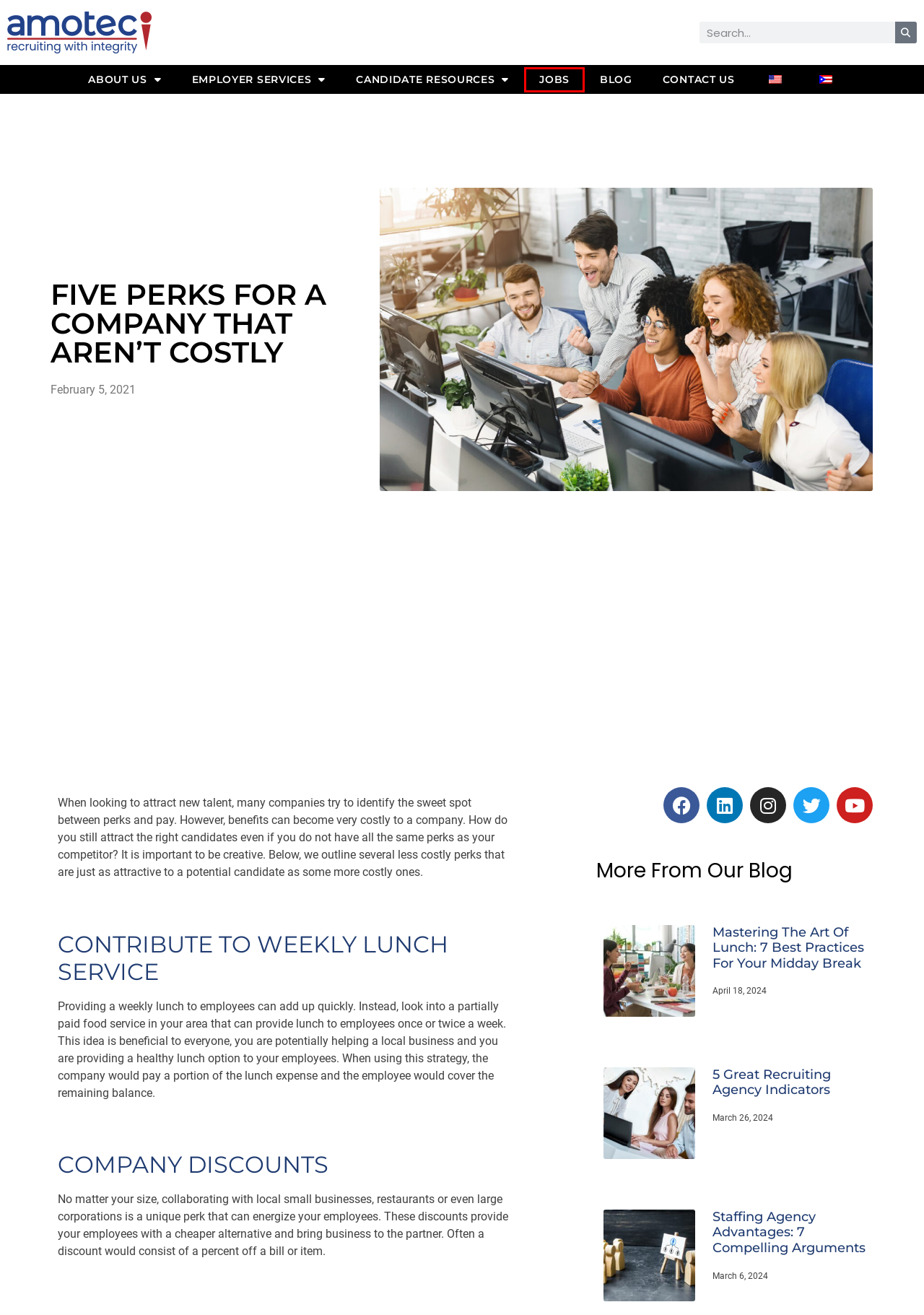You are given a screenshot of a webpage with a red rectangle bounding box around an element. Choose the best webpage description that matches the page after clicking the element in the bounding box. Here are the candidates:
A. Amotec - Executive Search & Permanent Placement
B. Amotec - Recruiting With Integrity
C. Amotec - Contact Us
D. Amotec - Jobs
E. Amotec - Quick Tips
F. Staffing Agency Advantages: 7 Compelling Arguments - Amotec
G. 5 Great Recruiting Agency Indicators - Amotec
H. Amotec - About Us

D